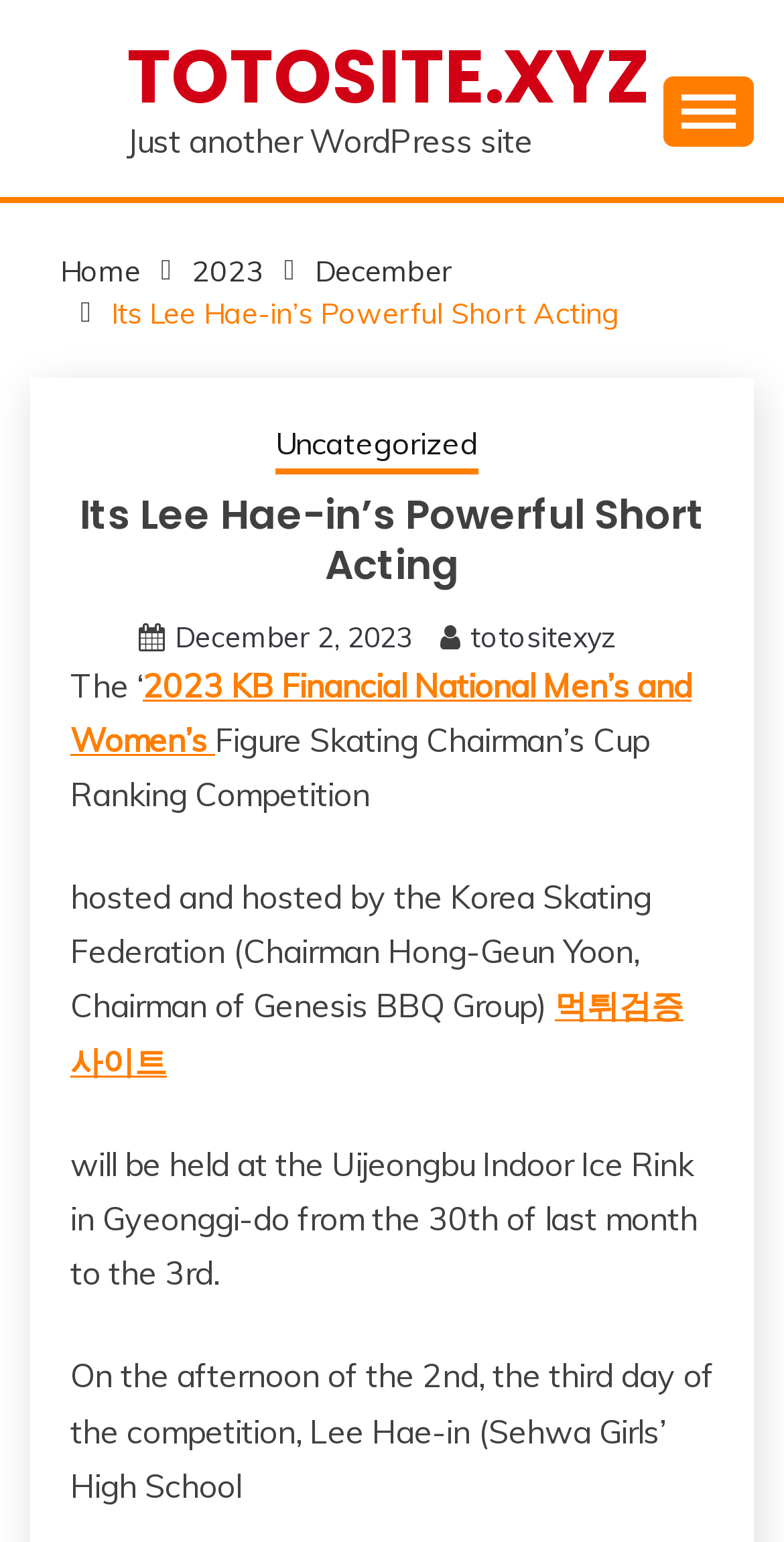Respond with a single word or phrase to the following question:
What is the name of the figure skater mentioned?

Lee Hae-in